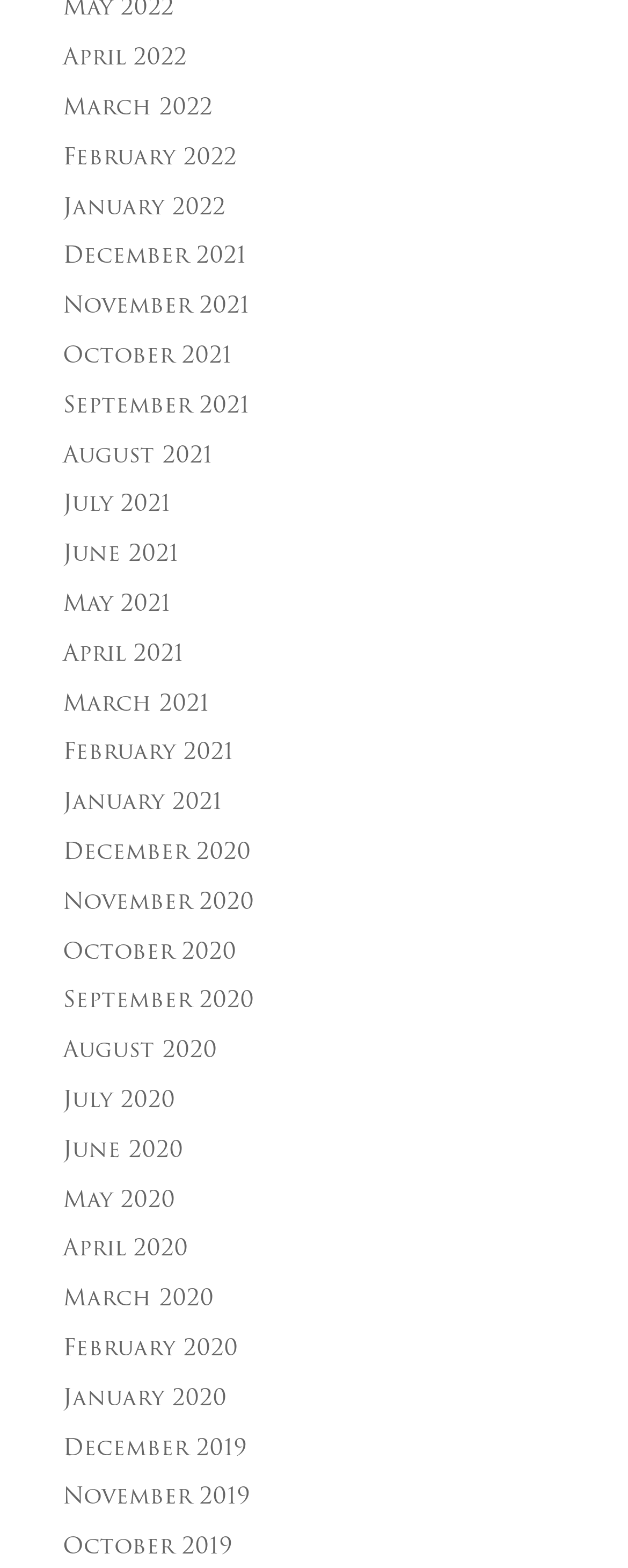Please determine the bounding box coordinates for the UI element described as: "March 2022".

[0.1, 0.062, 0.338, 0.077]